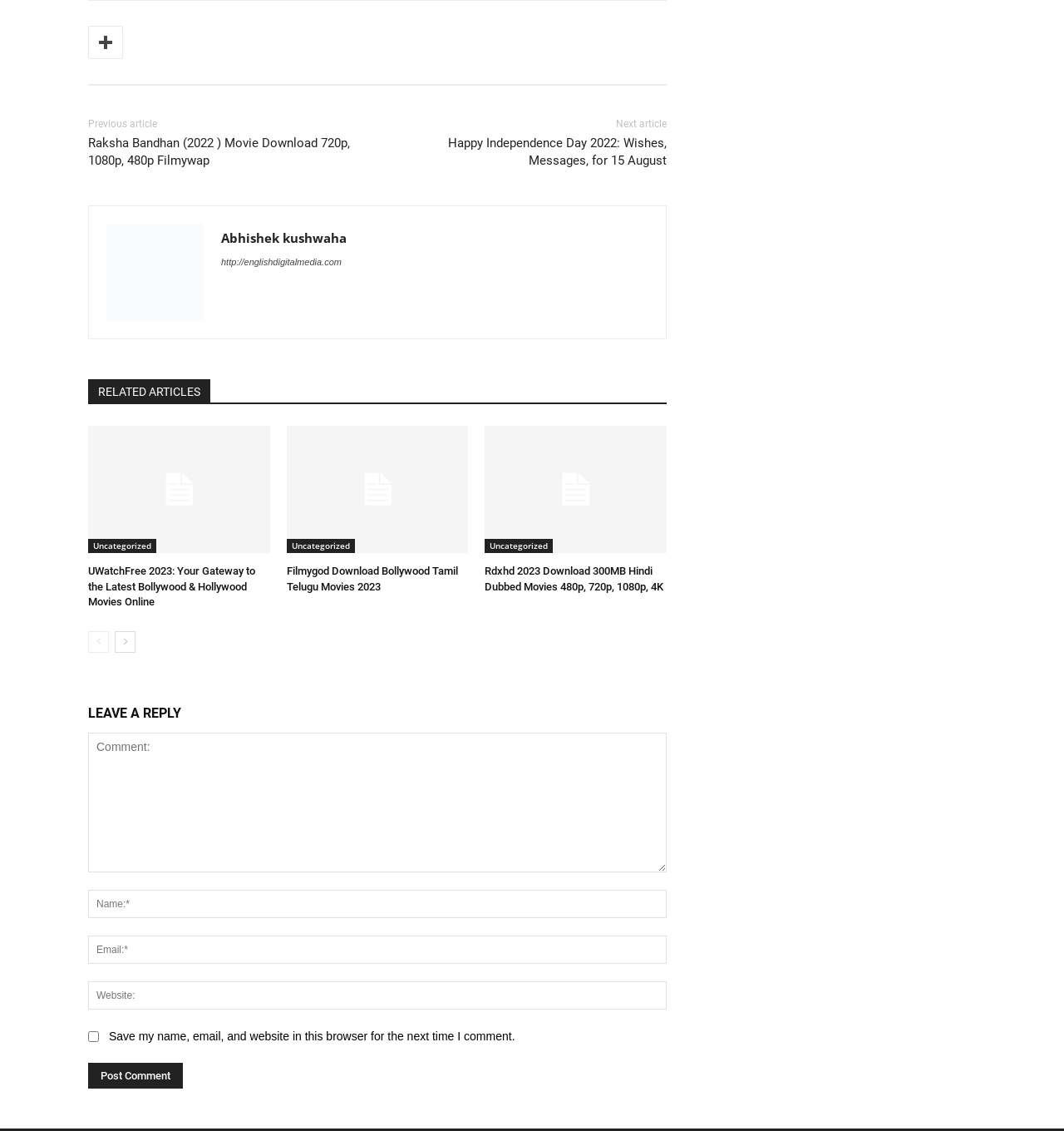Please use the details from the image to answer the following question comprehensively:
What is the name of the movie download website?

The webpage has a link with the text 'UWatchFree 2023: Your Gateway to the Latest Bollywood & Hollywood Movies Online' which suggests that UWatchFree is a website for downloading movies.